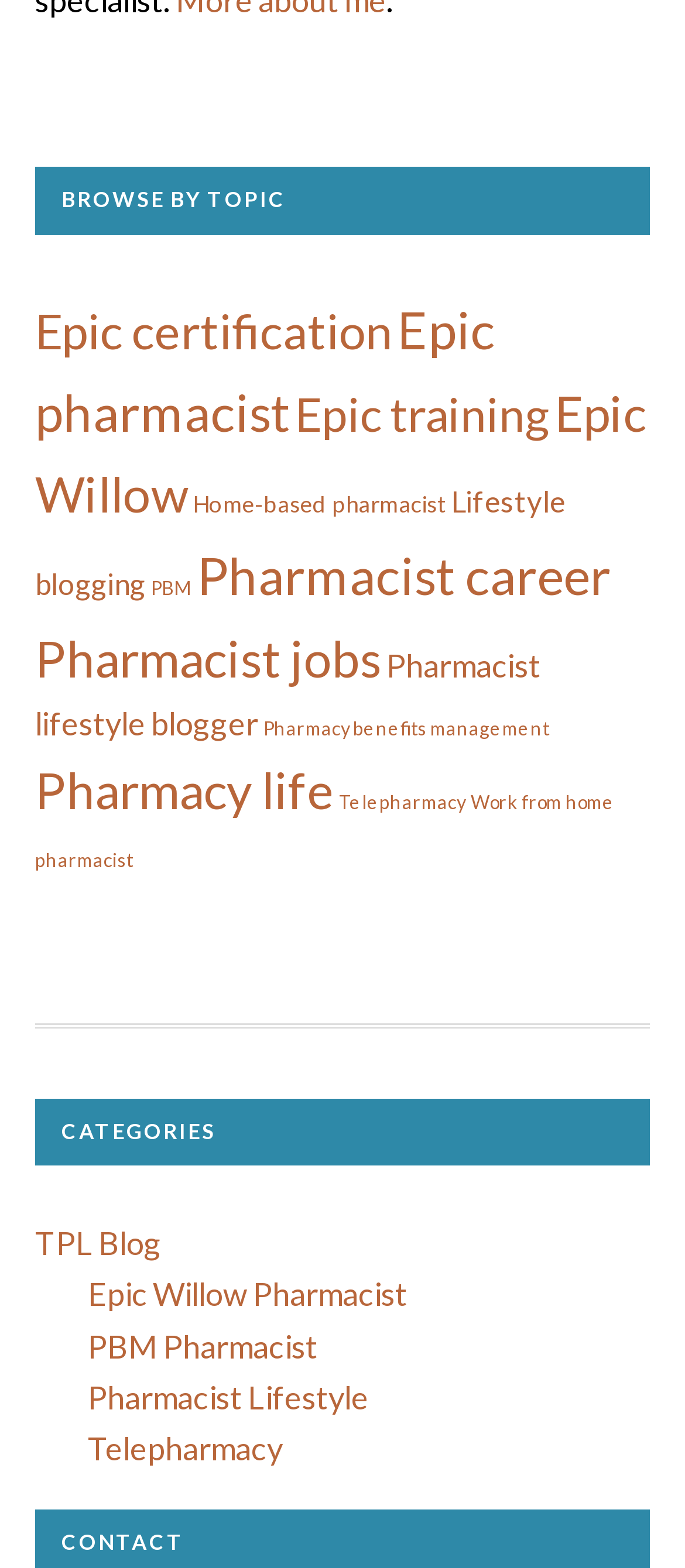Respond to the question below with a single word or phrase:
Is there a category related to working from home?

Yes